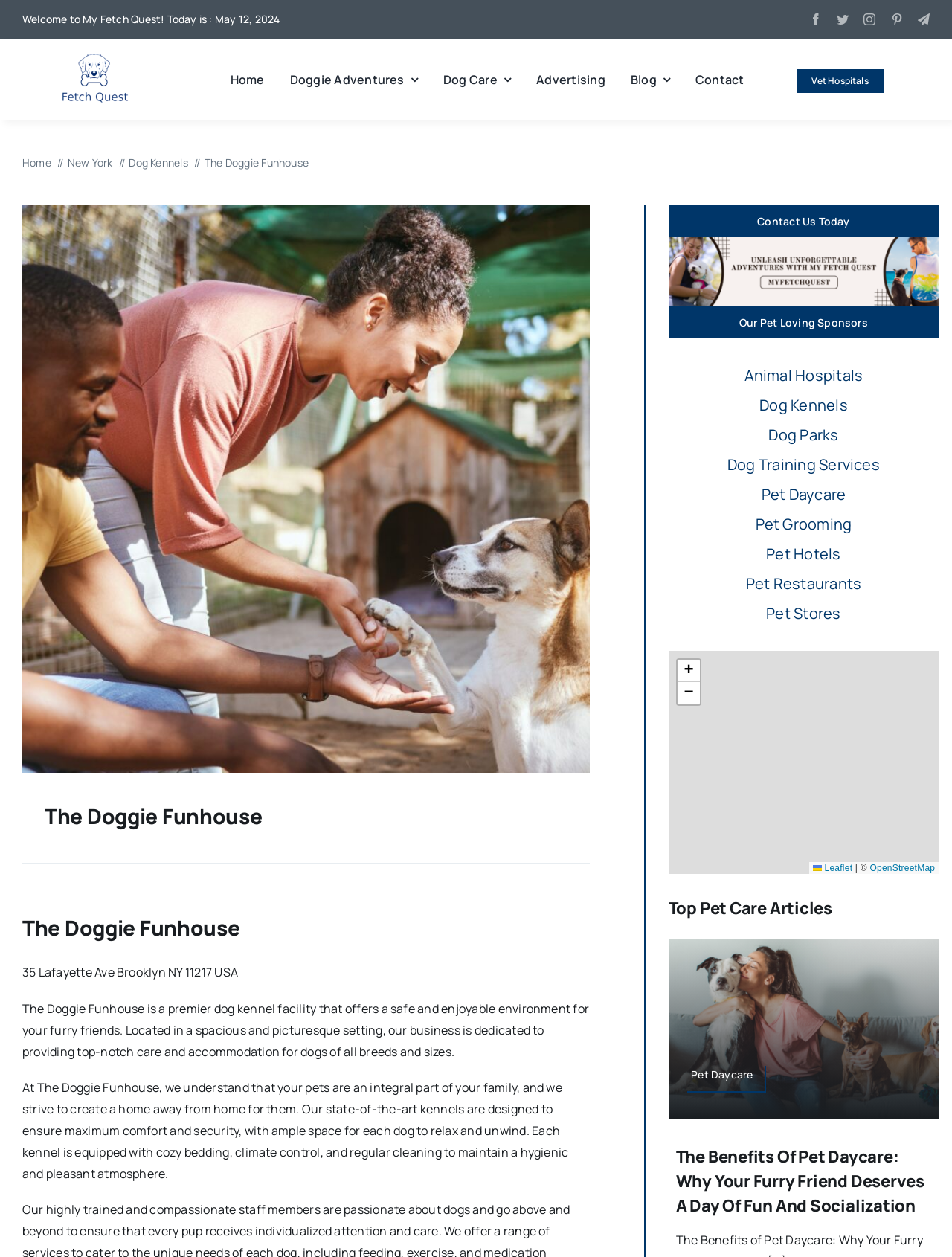Write a detailed summary of the webpage, including text, images, and layout.

The webpage is about The Doggie Funhouse, a premier dog kennel facility that offers a safe and enjoyable environment for dogs of all breeds and sizes. At the top of the page, there is a navigation menu with links to "Home", "Doggie Adventures", "Dog Care", "Advertising", "Blog", and "Contact". Below the navigation menu, there is a breadcrumb navigation with links to "Home", "New York", and "Dog Kennels".

On the left side of the page, there is a section with the title "The Doggie Funhouse" and a brief description of the facility. Below this section, there is a paragraph of text that explains the facility's mission to provide top-notch care and accommodation for dogs. Further down, there is another paragraph that describes the state-of-the-art kennels and their features.

On the right side of the page, there is a section with links to various pet-related services, including "Animal Hospitals", "Dog Kennels", "Dog Parks", "Dog Training Services", "Pet Daycare", "Pet Grooming", "Pet Hotels", "Pet Restaurants", and "Pet Stores". Below this section, there is a map with zoom in and out buttons.

At the bottom of the page, there is a section with the title "Top Pet Care Articles" and a link to an article about the benefits of pet daycare. There is also a "Go to Top" button on the bottom right corner of the page.

Throughout the page, there are several social media links, including Facebook, Twitter, Instagram, Pinterest, and Telegram, located at the top right corner of the page. There is also a background image and a few other images scattered throughout the page.